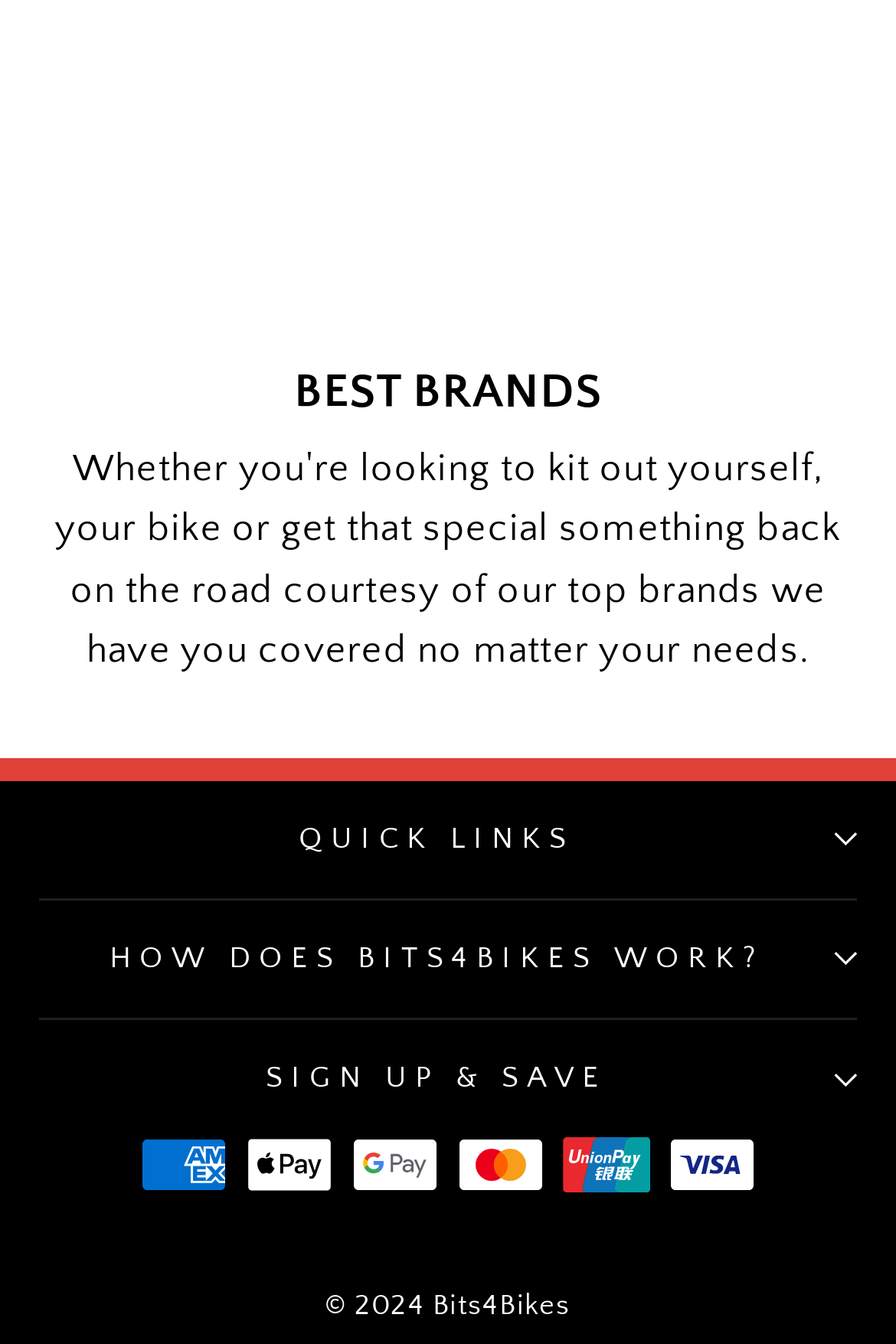Using the details from the image, please elaborate on the following question: What is the name of the website?

The name of the website can be inferred from the copyright information at the bottom of the page, which reads '© 2024 Bits4Bikes'.